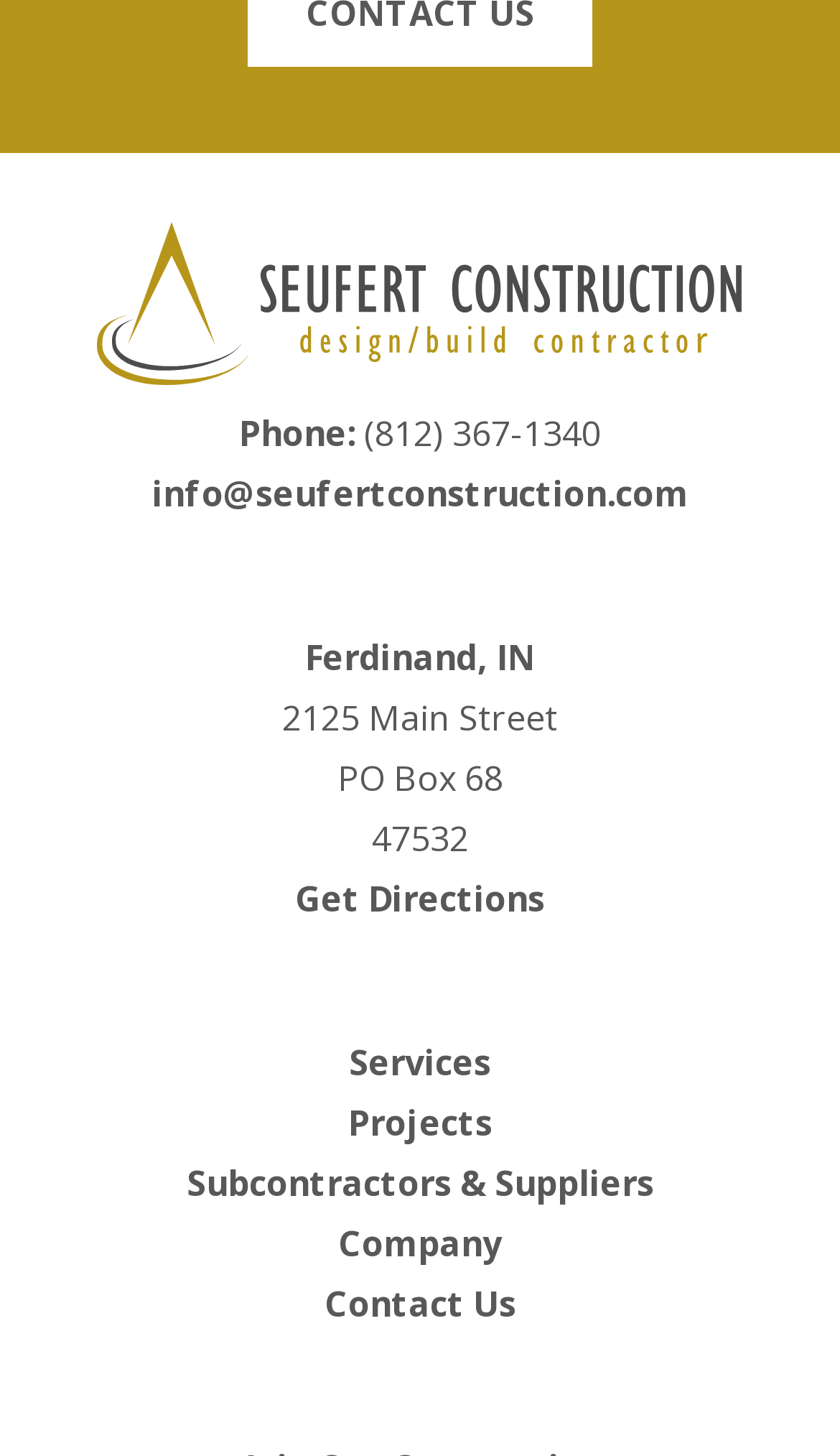What are the available navigation options?
Answer the question based on the image using a single word or a brief phrase.

Services, Projects, Subcontractors & Suppliers, Company, Contact Us